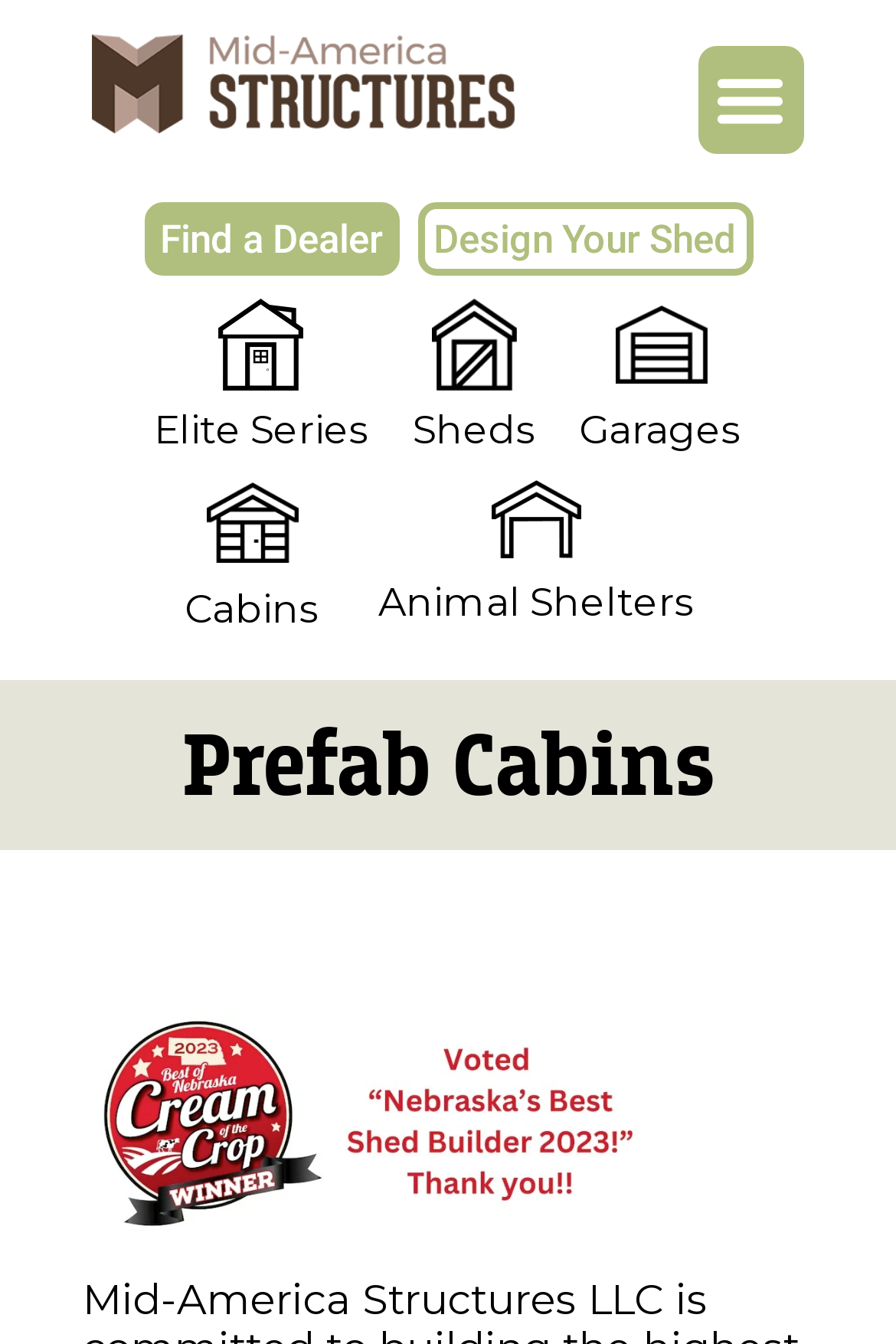What is the logo of the company?
Look at the screenshot and give a one-word or phrase answer.

Mid America Structures logo